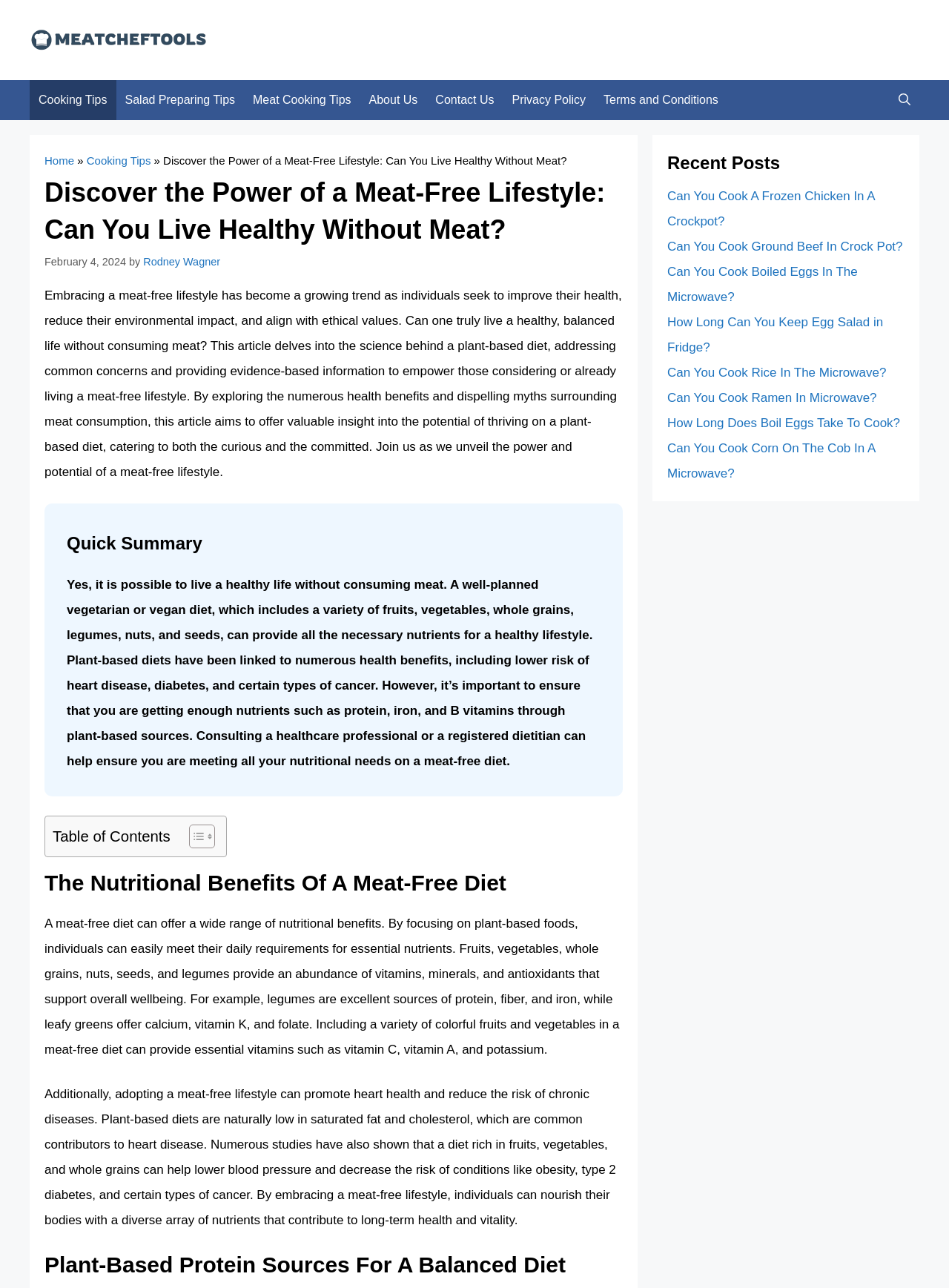Find the bounding box coordinates corresponding to the UI element with the description: "Meat Cooking Tips". The coordinates should be formatted as [left, top, right, bottom], with values as floats between 0 and 1.

[0.257, 0.062, 0.379, 0.093]